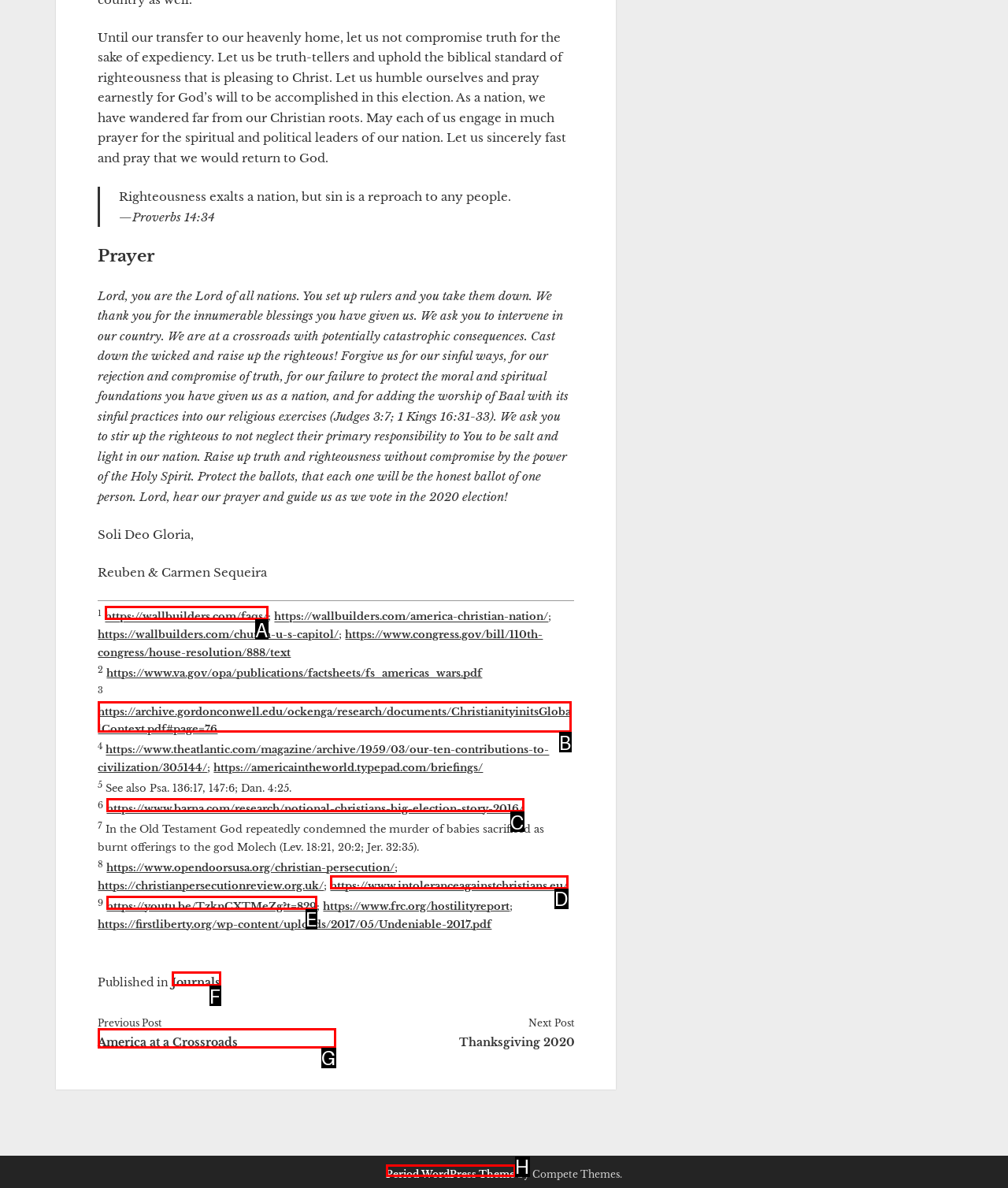Based on the choices marked in the screenshot, which letter represents the correct UI element to perform the task: View product details of 10W USB Wall Mount Type Power Supply for Laptop, Audio?

None